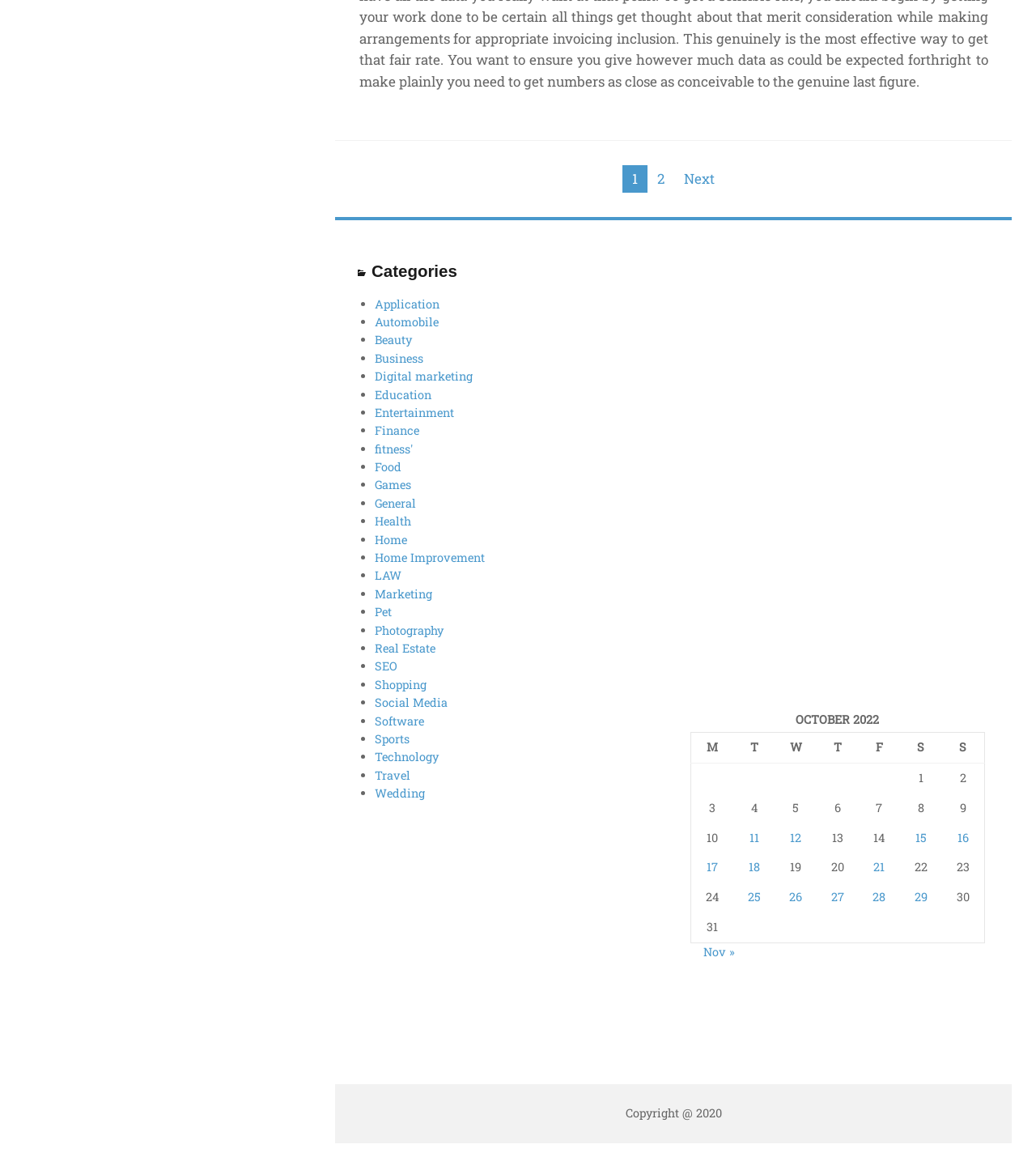How many navigation links are in the 'Categories' section?
We need a detailed and exhaustive answer to the question. Please elaborate.

I counted the number of links in the 'Categories' section, which starts with 'Application' and ends with 'Wedding', and found 30 links.